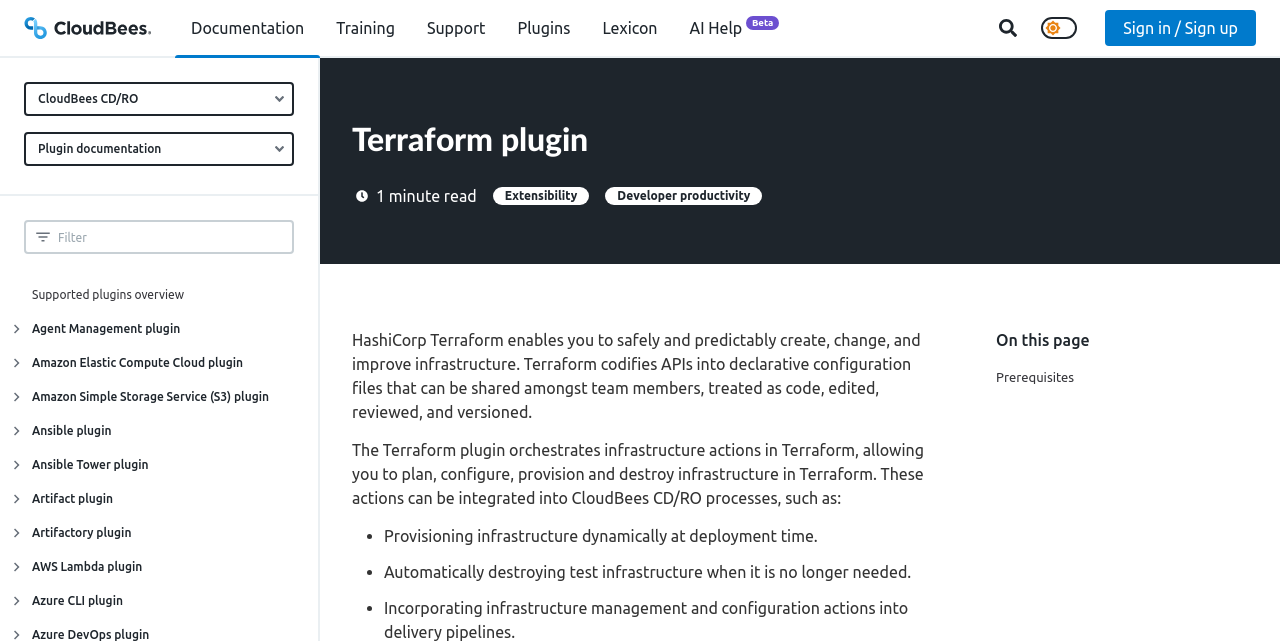Carefully examine the image and provide an in-depth answer to the question: What is the function of the 'Search' button?

The 'Search' button is located in the top navigation bar, and its function is to allow users to search for specific content on the webpage.